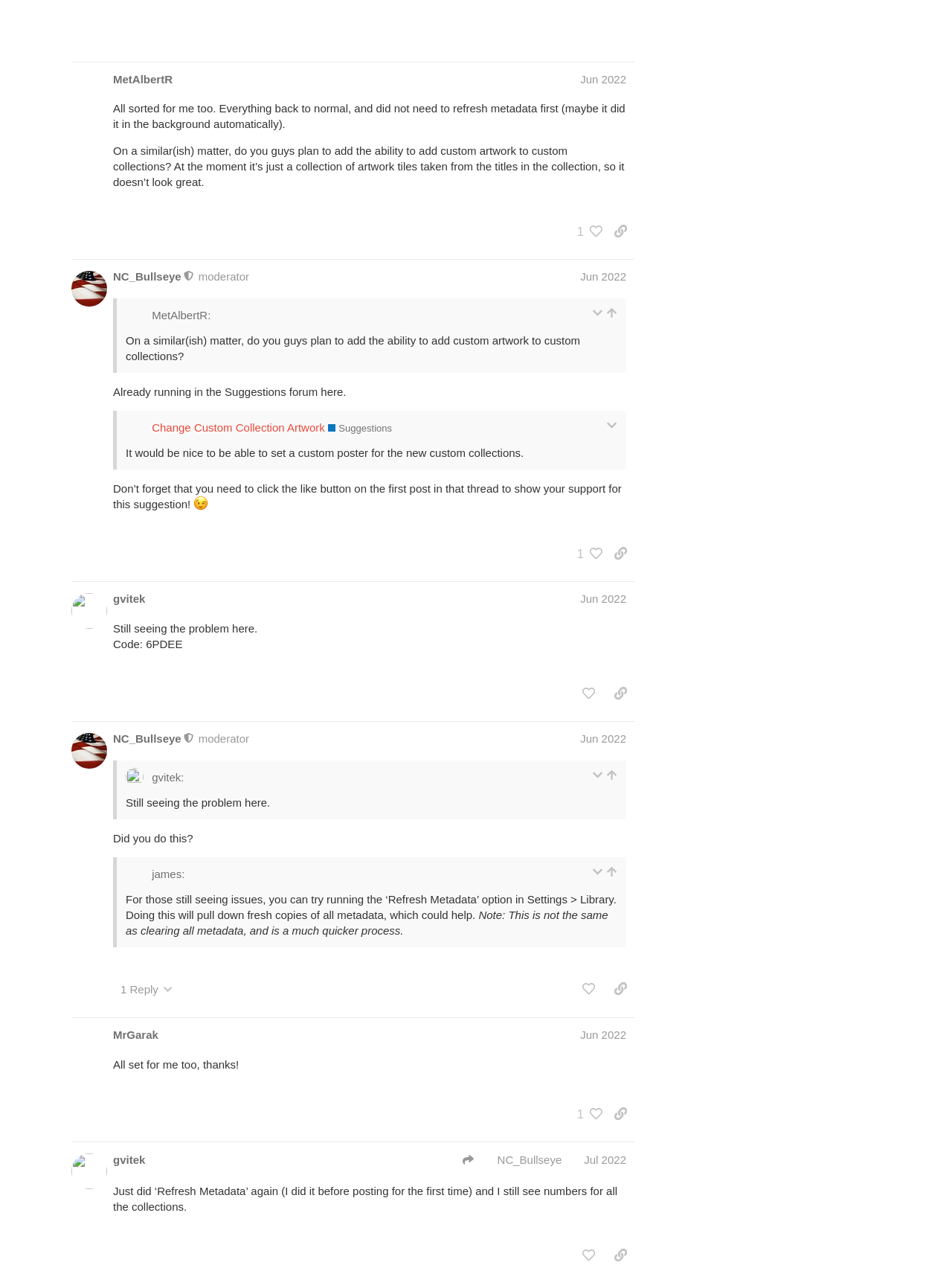Locate the bounding box coordinates of the area to click to fulfill this instruction: "Search". The bounding box should be presented as four float numbers between 0 and 1, in the order [left, top, right, bottom].

[0.859, 0.005, 0.892, 0.03]